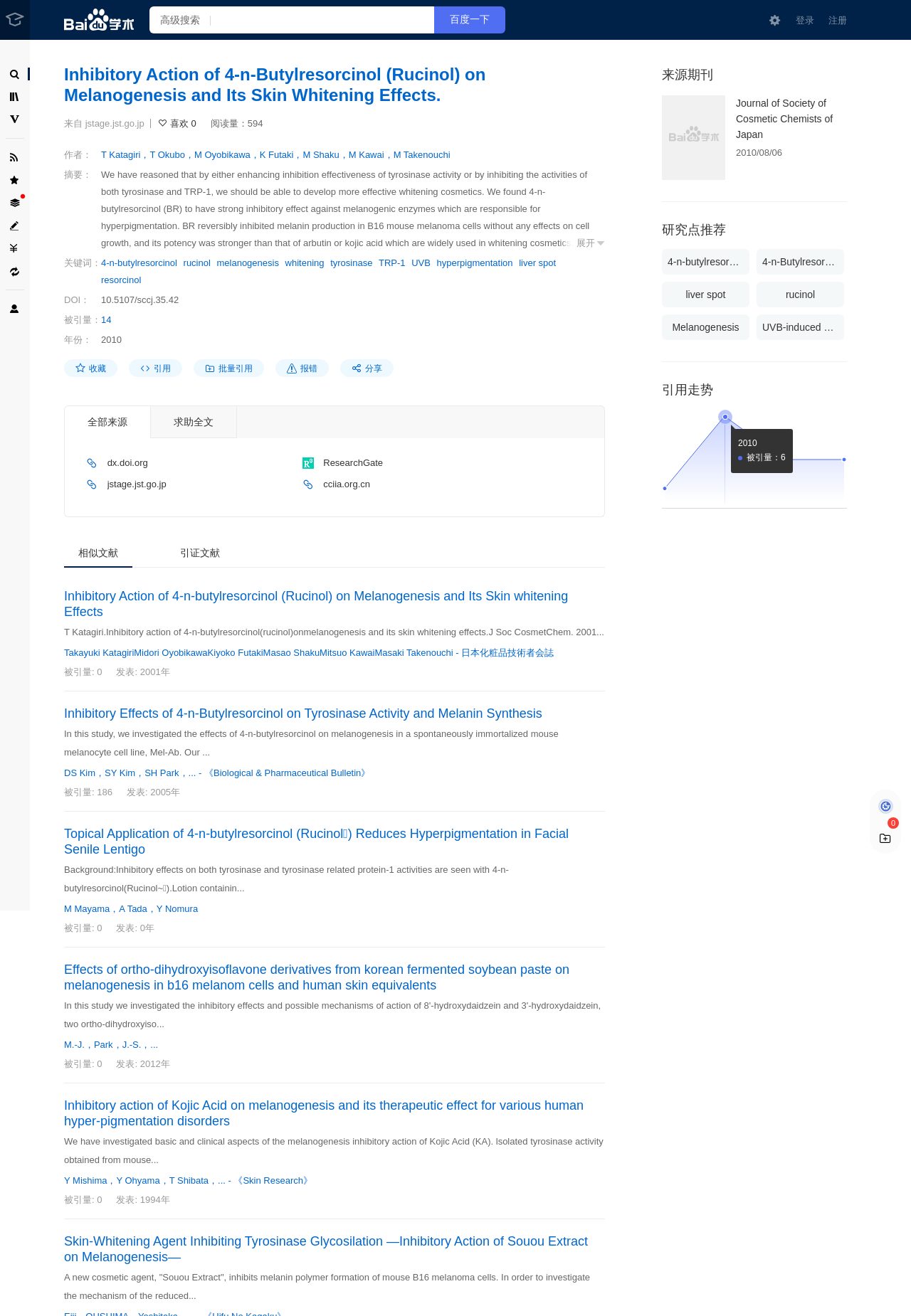From the details in the image, provide a thorough response to the question: Who are the authors of the research paper?

I found the authors of the research paper by looking at the static text elements with the text '作者：' and the subsequent link elements with the authors' names.